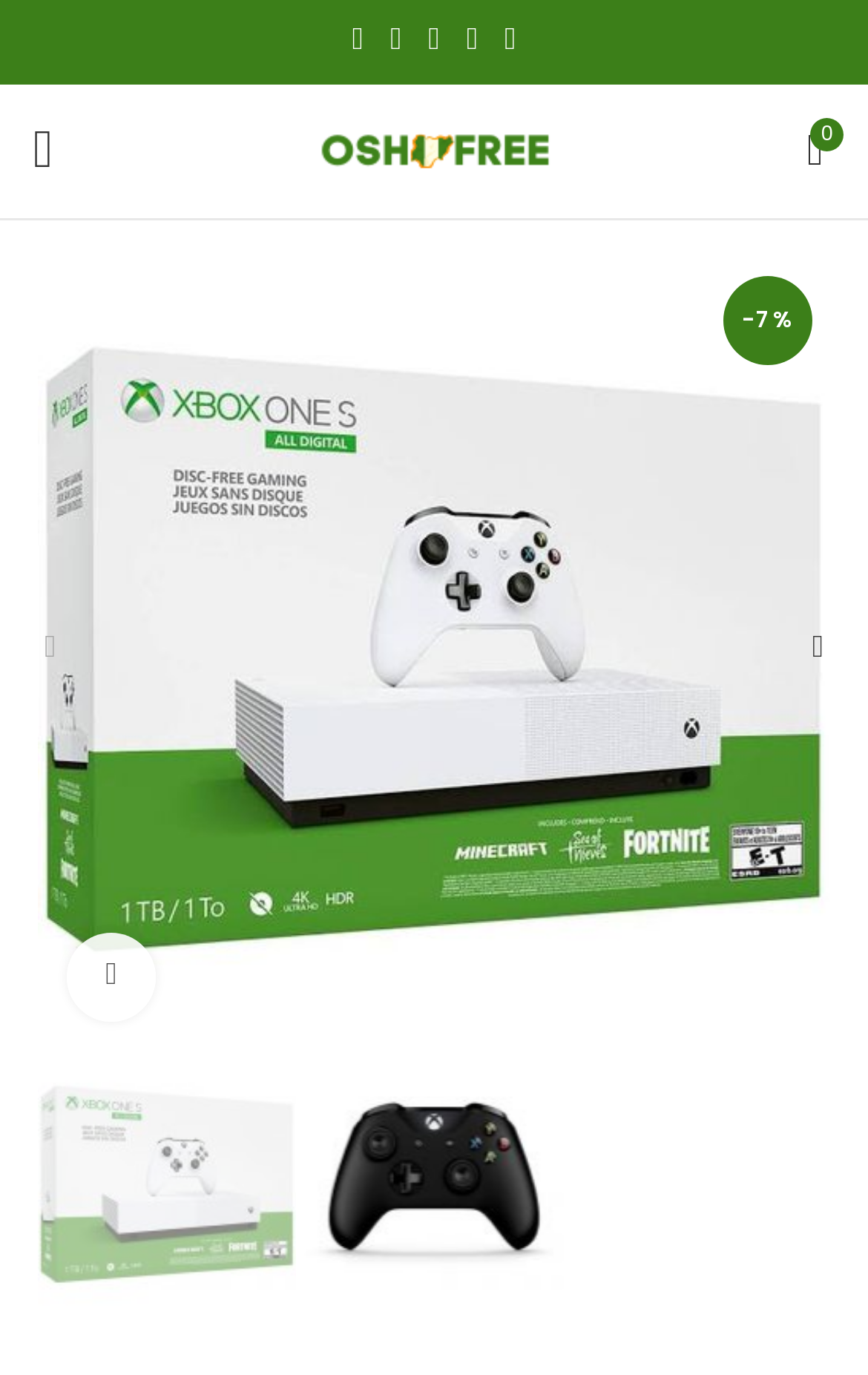How many controllers come with this console?
Using the image provided, answer with just one word or phrase.

2